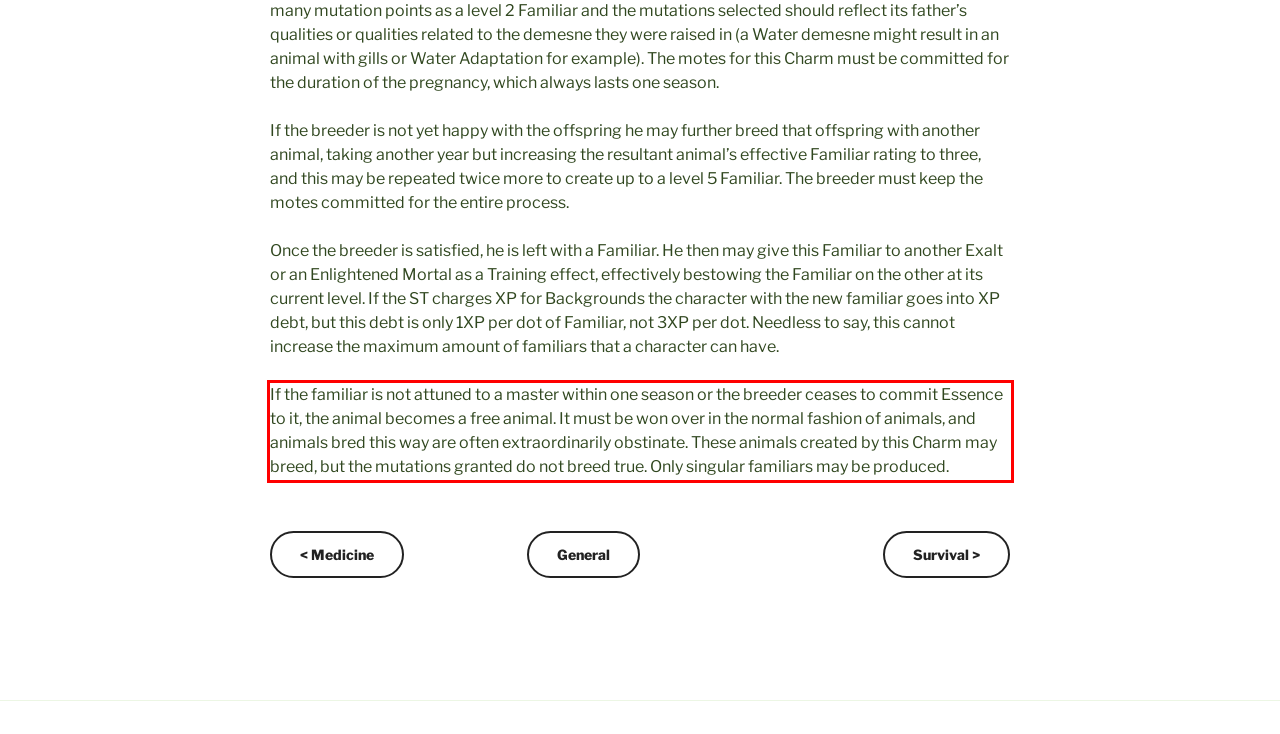Using the webpage screenshot, recognize and capture the text within the red bounding box.

If the familiar is not attuned to a master within one season or the breeder ceases to commit Essence to it, the animal becomes a free animal. It must be won over in the normal fashion of animals, and animals bred this way are often extraordinarily obstinate. These animals created by this Charm may breed, but the mutations granted do not breed true. Only singular familiars may be produced.